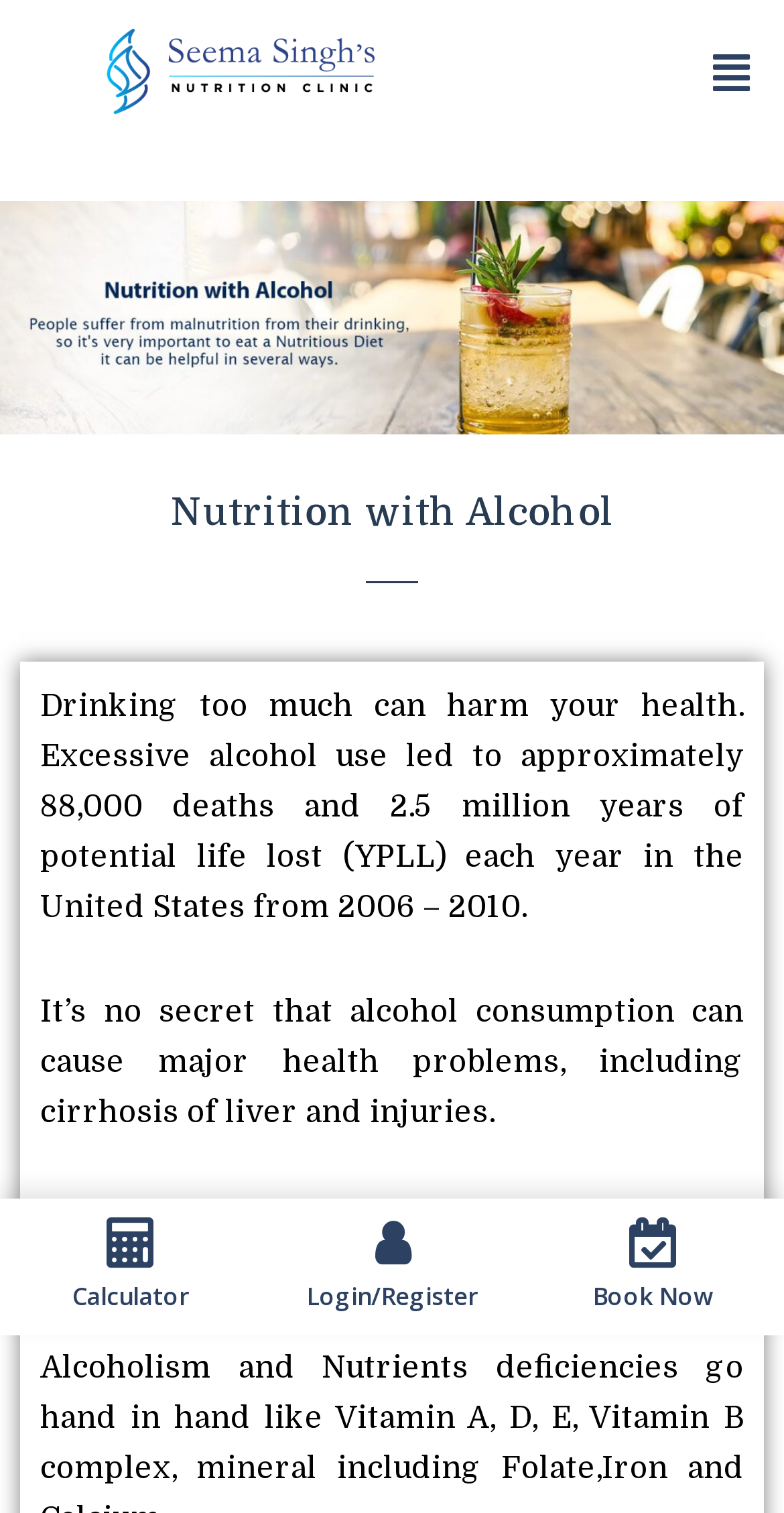What is the main topic of this webpage?
Please give a detailed and elaborate answer to the question.

The webpage is focused on the topic of alcohol and nutrition, as indicated by the heading 'Nutrition with Alcohol' and the text discussing the health problems caused by excessive alcohol consumption.